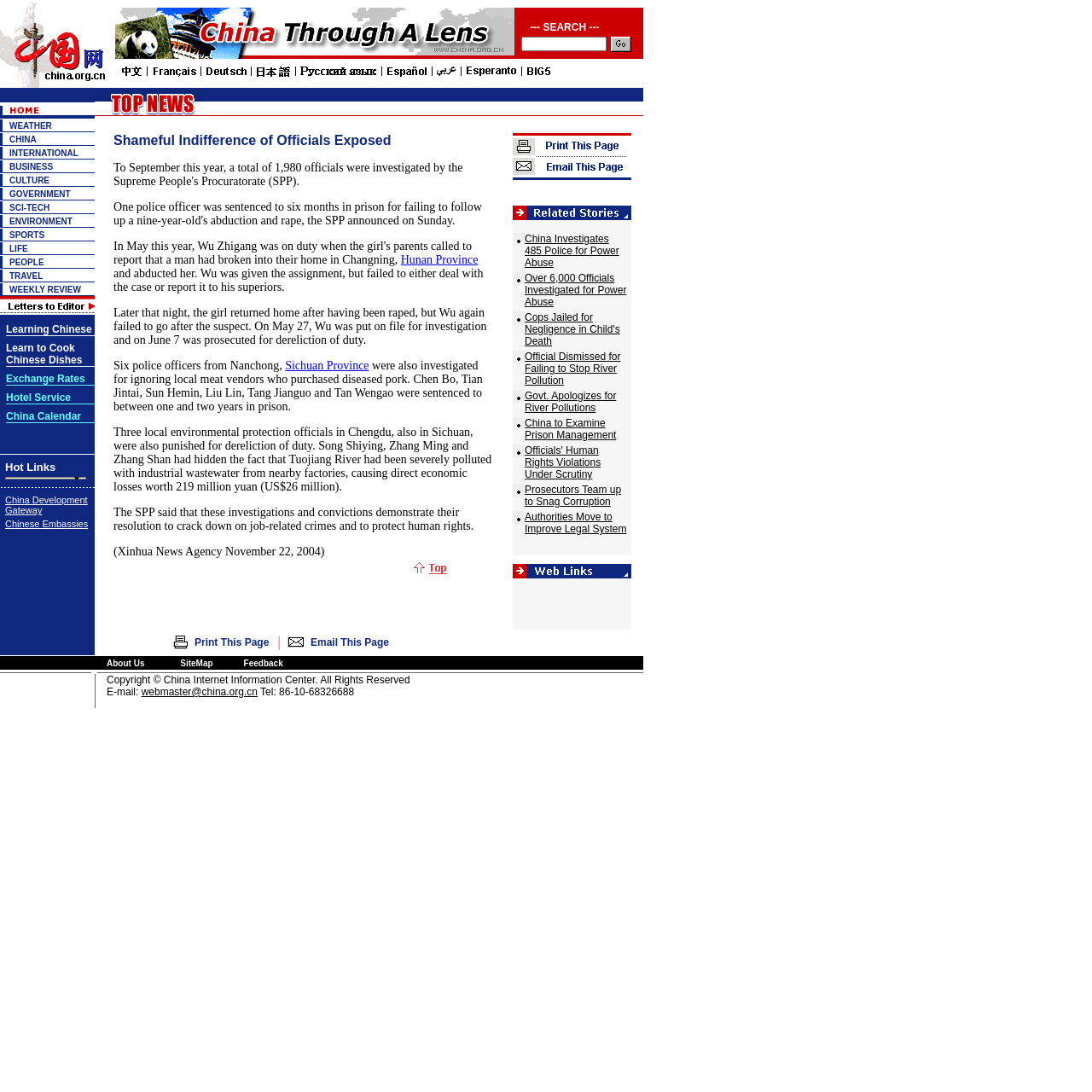What type of images are used in the webpage?
Could you answer the question in a detailed manner, providing as much information as possible?

The webpage uses various images, including icons and logos, to represent different categories and sections, such as weather, China, international, business, and others.